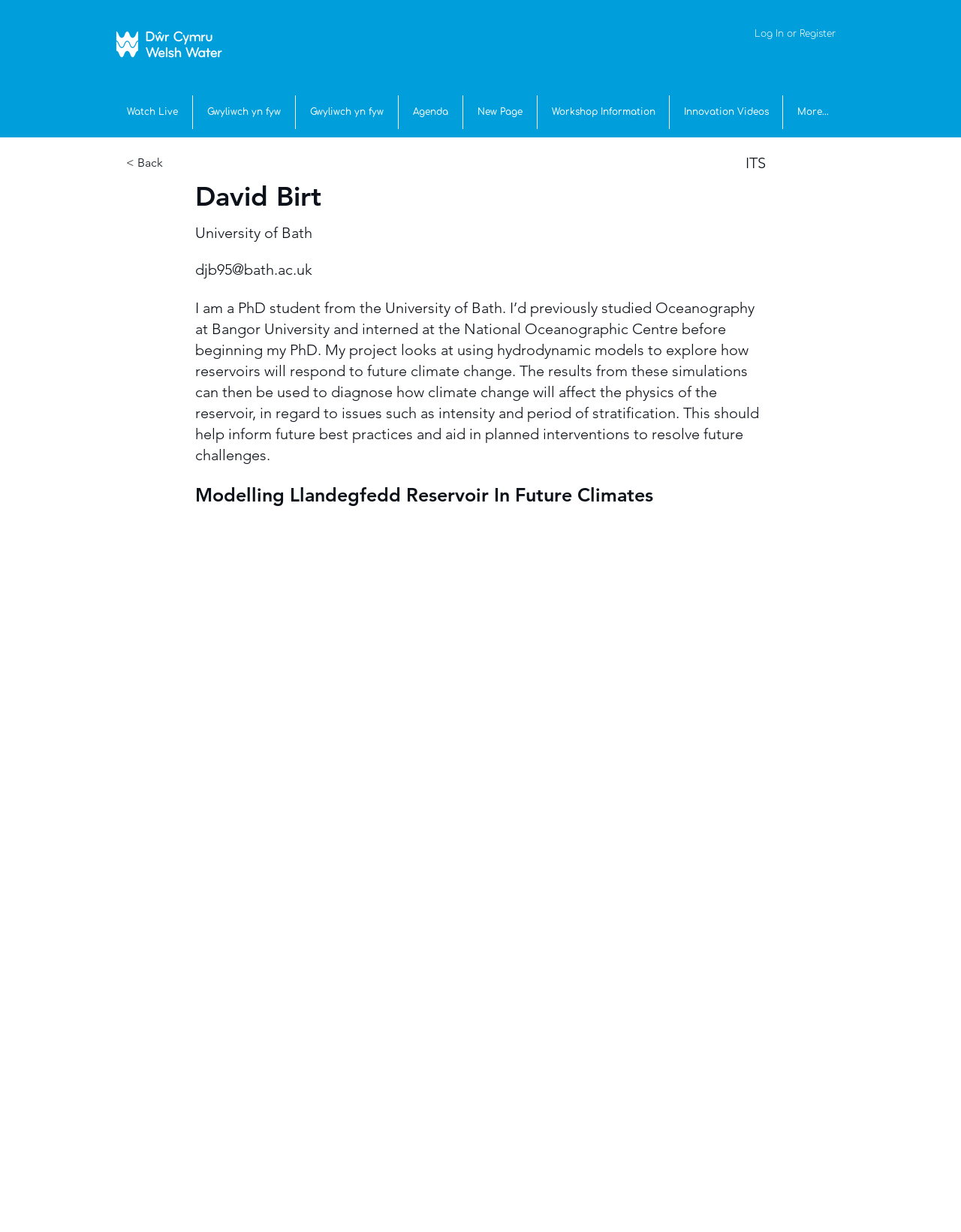Could you determine the bounding box coordinates of the clickable element to complete the instruction: "View David Birt's email"? Provide the coordinates as four float numbers between 0 and 1, i.e., [left, top, right, bottom].

[0.203, 0.212, 0.325, 0.226]